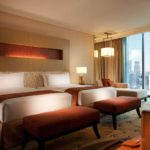What is the lighting style in the room?
From the screenshot, supply a one-word or short-phrase answer.

Ambient